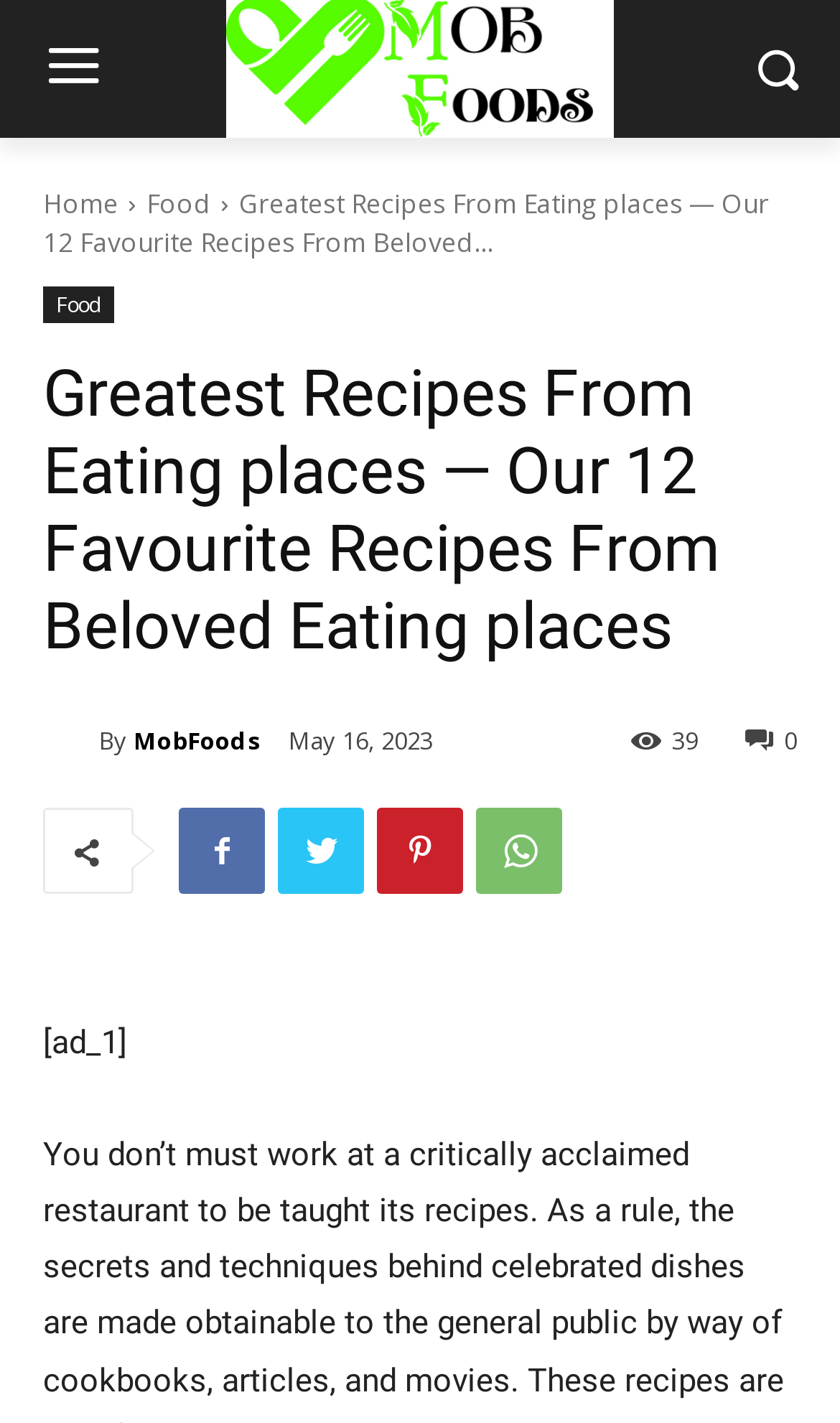Please provide a brief answer to the following inquiry using a single word or phrase:
How many social media icons are there?

4